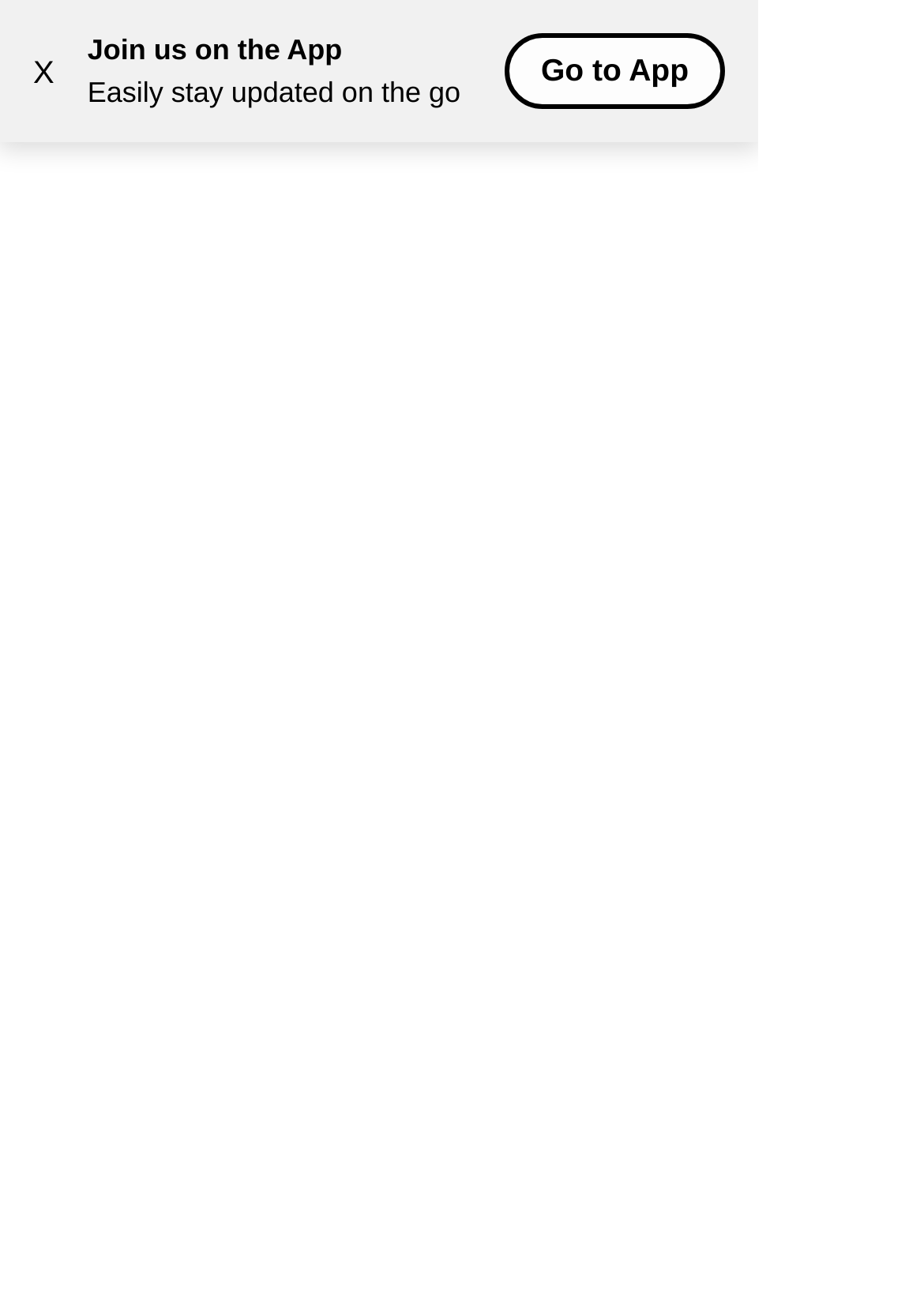Bounding box coordinates are specified in the format (top-left x, top-left y, bottom-right x, bottom-right y). All values are floating point numbers bounded between 0 and 1. Please provide the bounding box coordinate of the region this sentence describes: X

[0.0, 0.016, 0.095, 0.094]